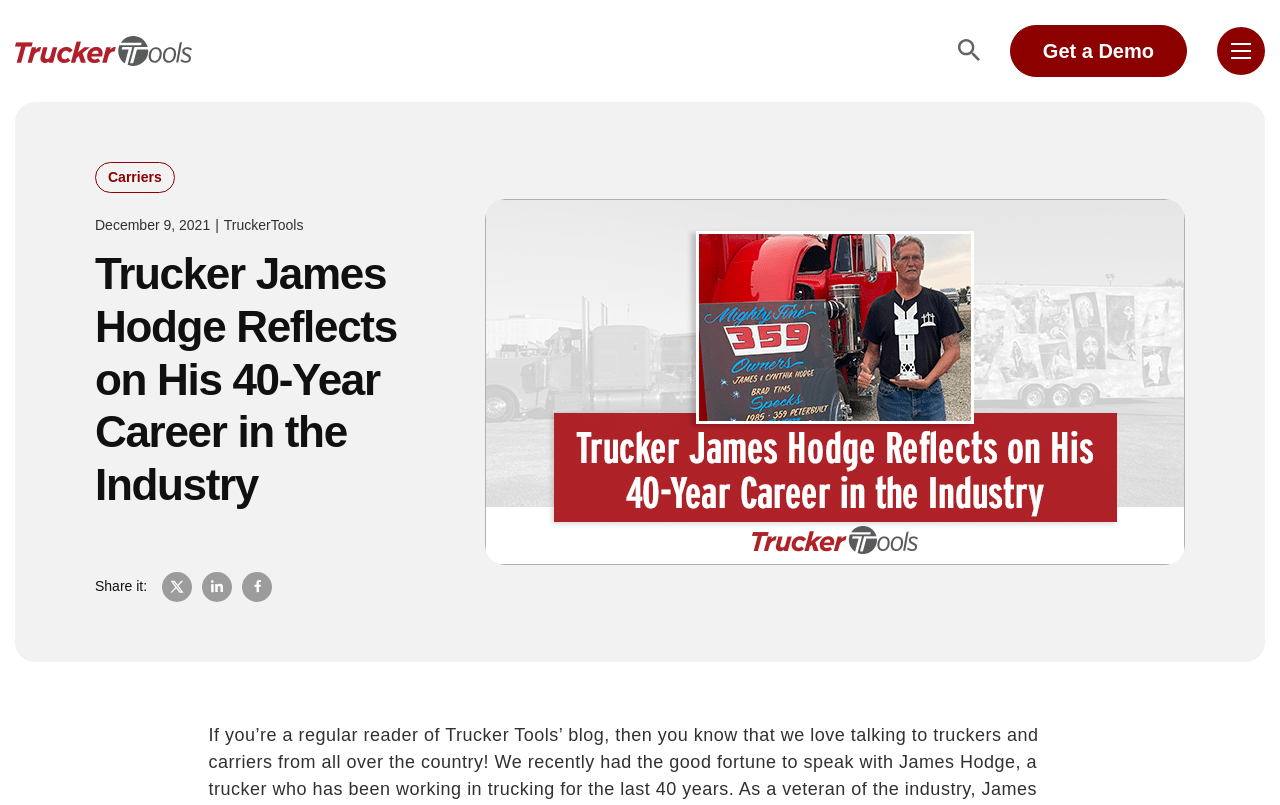Produce an extensive caption that describes everything on the webpage.

The webpage features a prominent heading that reads "Trucker James Hodge Reflects on His 40-Year Career in the Industry" located near the top of the page. Below this heading, there is a section with three elements: a date "December 9, 2021", a vertical bar, and the text "TruckerTools". 

On the top-left corner, there is a link to "Trucker Tools" accompanied by an image with the same name. On the top-right corner, there are three links: "Get a Demo", a "Burger button", and a search button with a magnifying glass icon. 

The page also has a section with three social media links, each accompanied by an image, located near the bottom of the page. These links are aligned horizontally and are preceded by the text "Share it:". 

Additionally, there is a link to "Carriers" located on the top-left side of the page, below the "Trucker Tools" link.